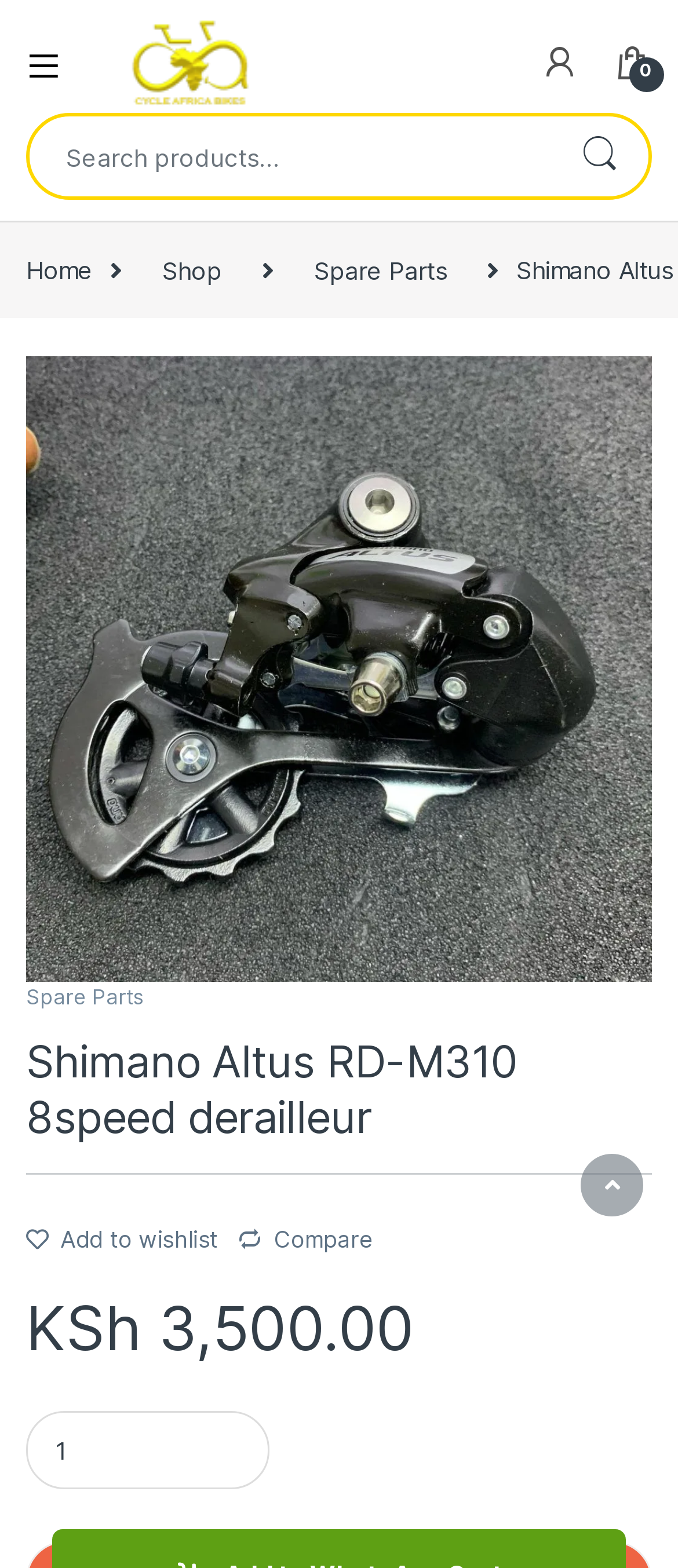What is the text of the link at the bottom right corner of the page?
Please answer the question as detailed as possible.

I looked at the bottom right corner of the page and found a link with the text 'Scroll to Top'.